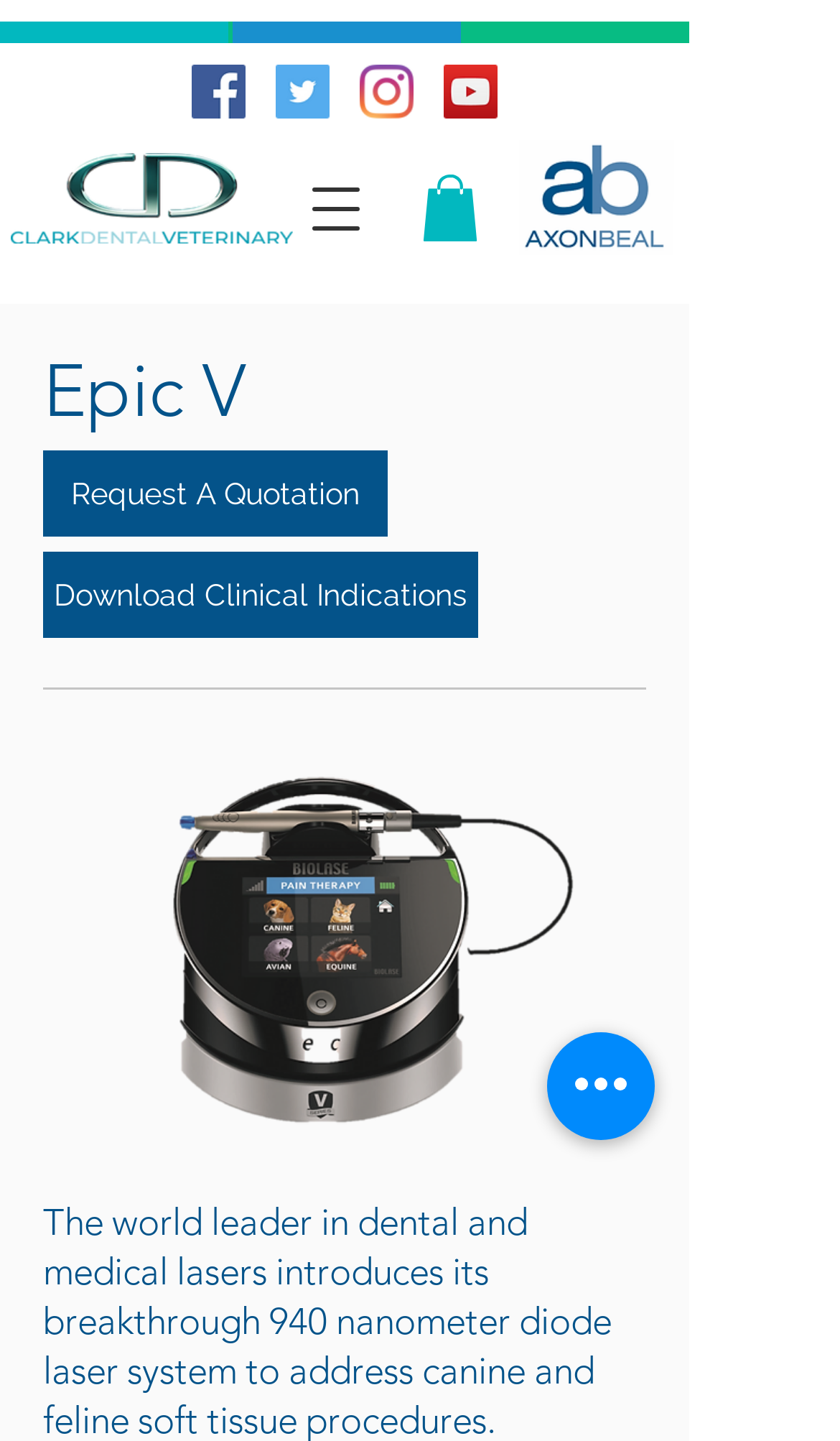Identify the coordinates of the bounding box for the element that must be clicked to accomplish the instruction: "Open navigation menu".

[0.336, 0.108, 0.464, 0.182]